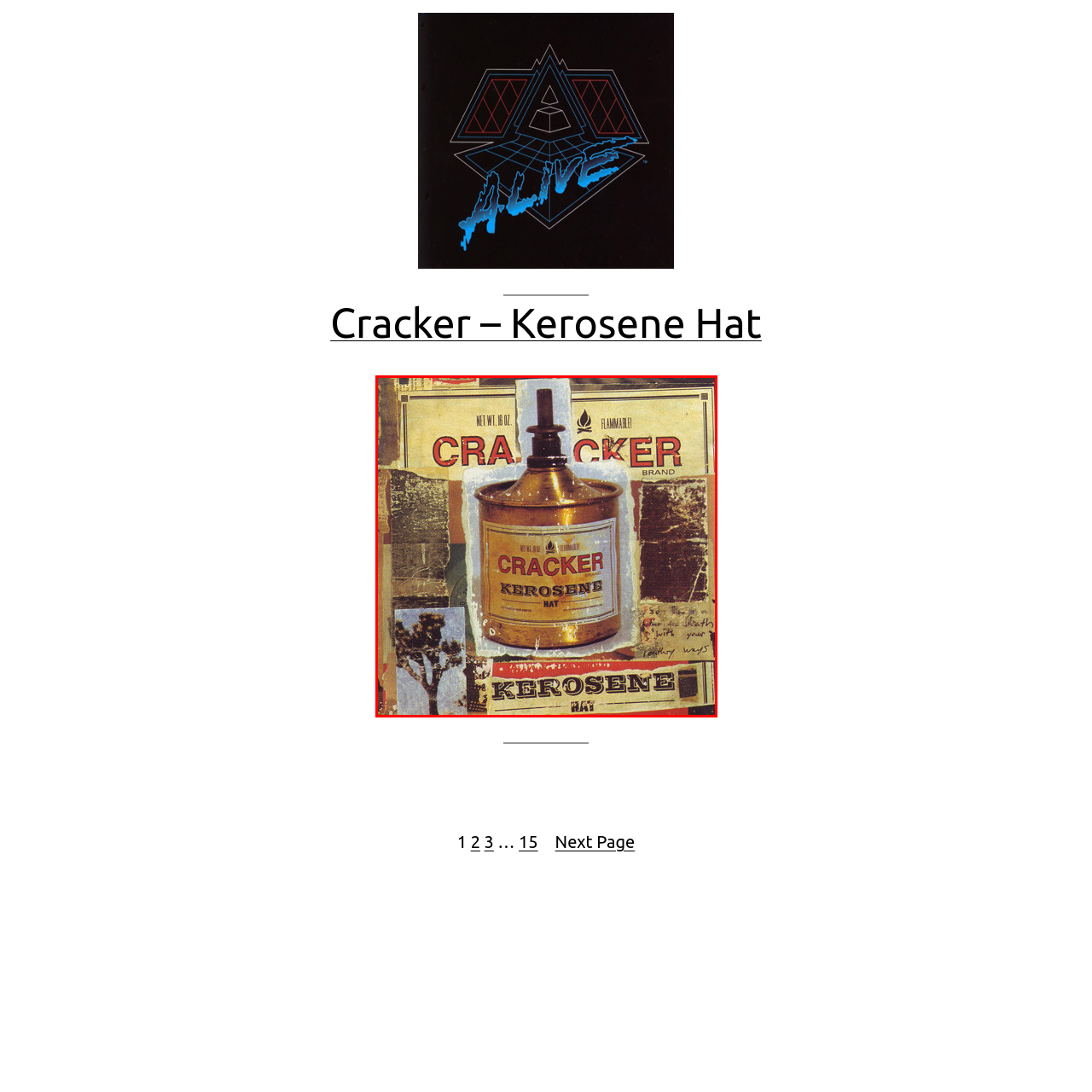Explain the image in the red bounding box with extensive details.

The image features a vintage-style collage prominently showcasing a canister labeled "Cracker Kerosene Hat." The canister, displayed in the foreground, is a metallic gold color with a lid and features bold red text. Surrounding the canister are various textures and patterns, including distressed photographs and rustic design elements, giving a nostalgic vibe. The composition conveys a sense of Americana, reflecting the artistic essence of the band Cracker, known for their alternative rock sound. This image is associated with their album "Kerosene Hat," which symbolizes the band's musical journey and creative expression.